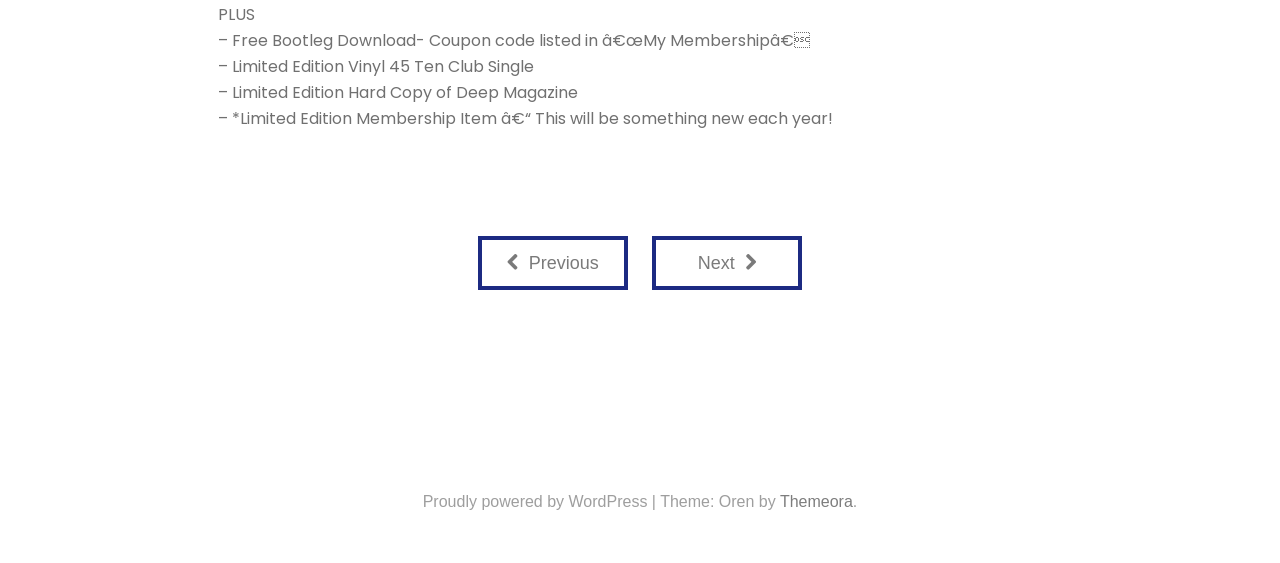Provide a brief response in the form of a single word or phrase:
What is the purpose of the links 'Previous' and 'Next'?

Navigation